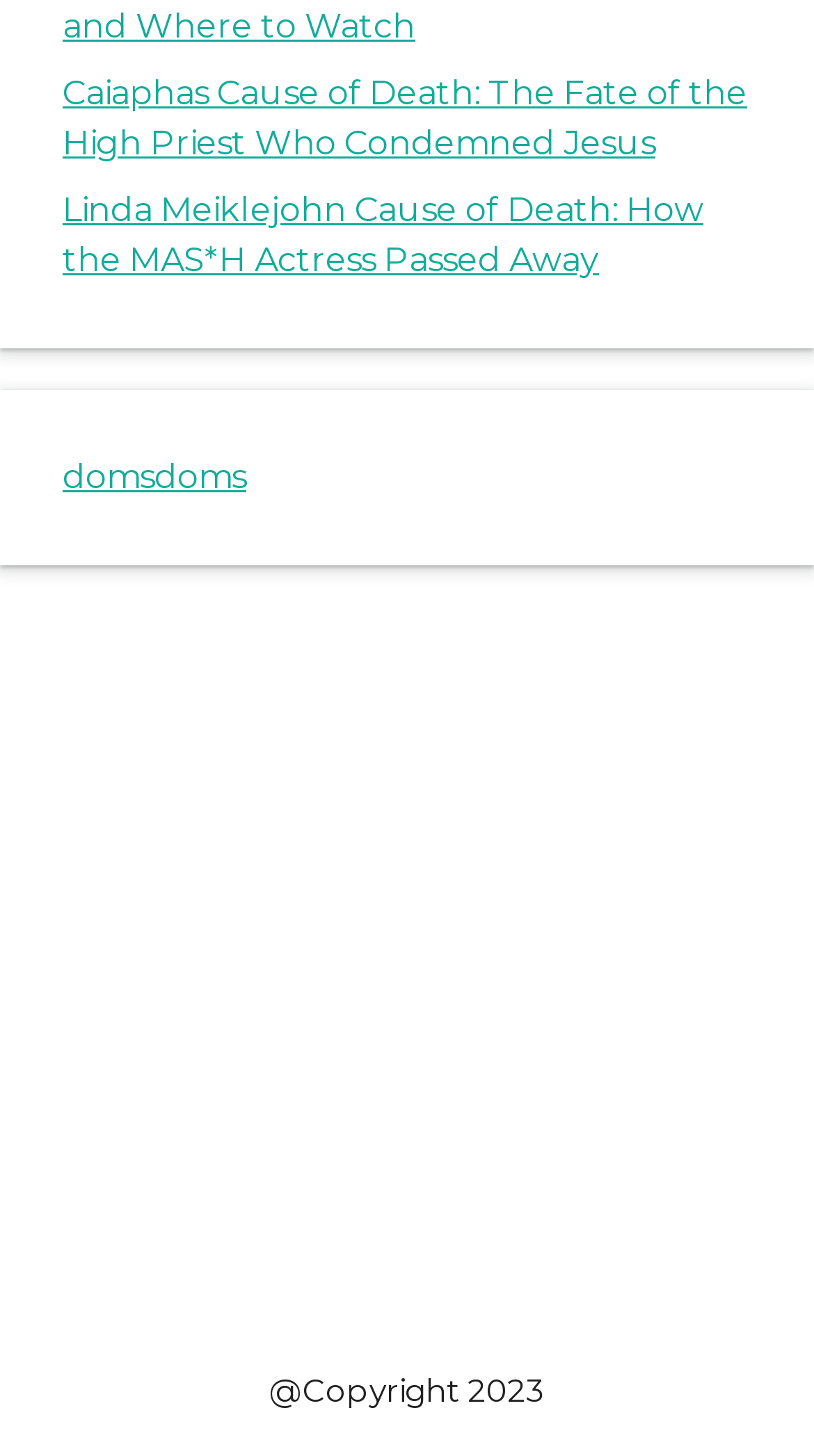Identify the bounding box coordinates of the clickable region required to complete the instruction: "Visit doms". The coordinates should be given as four float numbers within the range of 0 and 1, i.e., [left, top, right, bottom].

[0.077, 0.314, 0.19, 0.341]